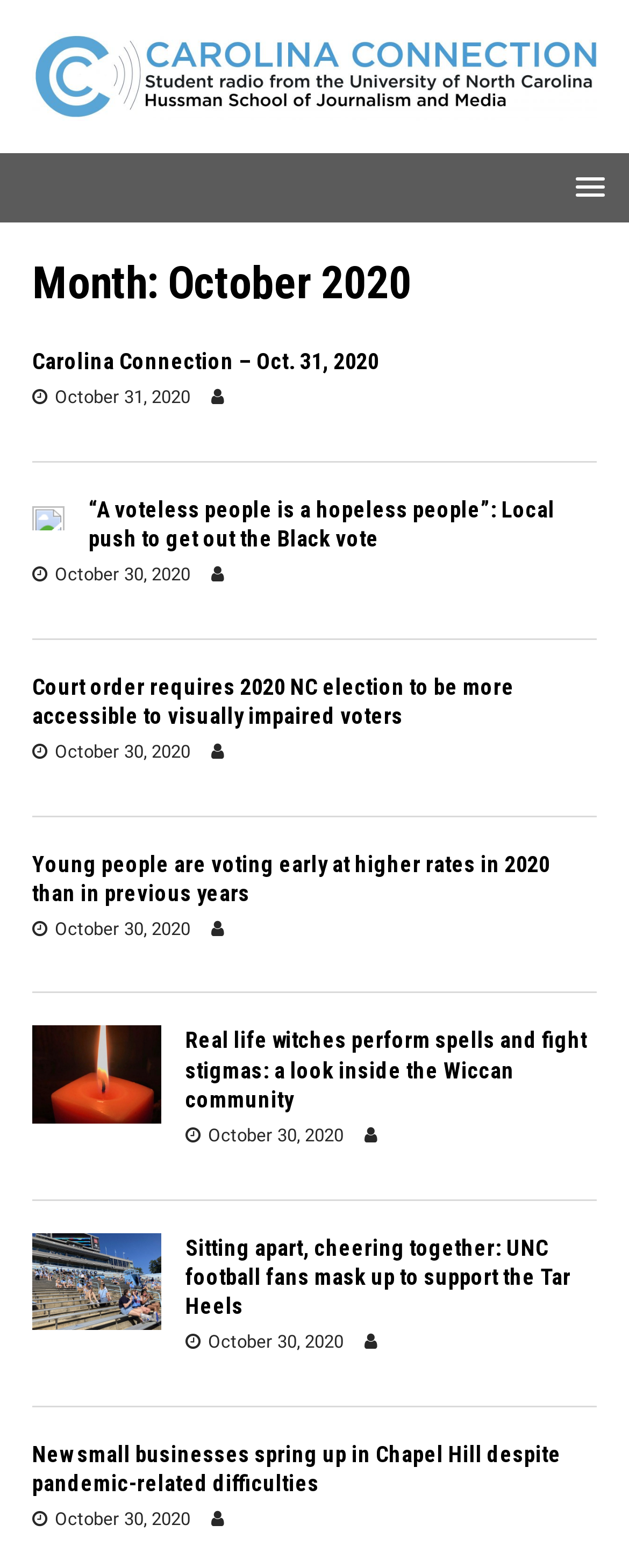What is the name of this online publication?
Use the image to give a comprehensive and detailed response to the question.

Based on the webpage's title and the link at the top, it appears that this is an online publication called Carolina Connection.